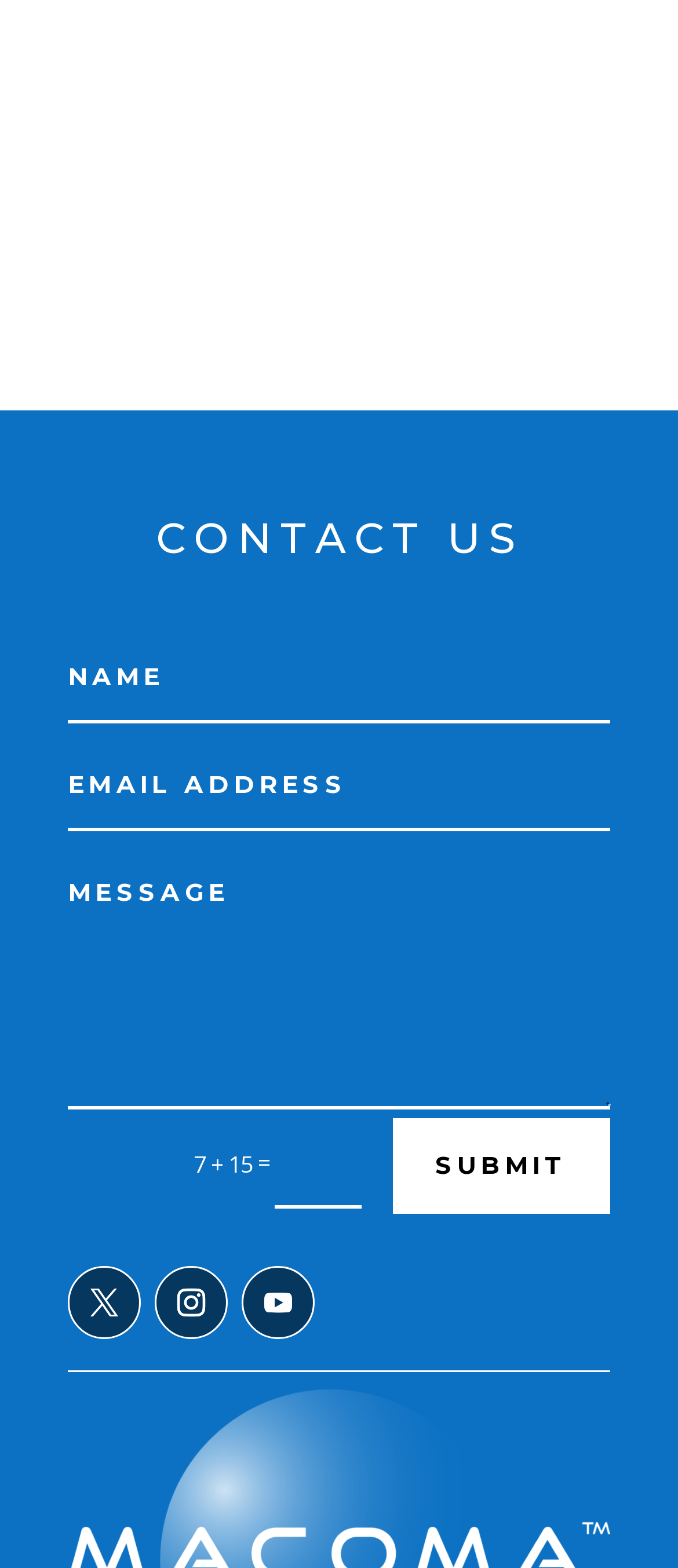Could you determine the bounding box coordinates of the clickable element to complete the instruction: "Enter your contact information"? Provide the coordinates as four float numbers between 0 and 1, i.e., [left, top, right, bottom].

[0.101, 0.404, 0.9, 0.462]